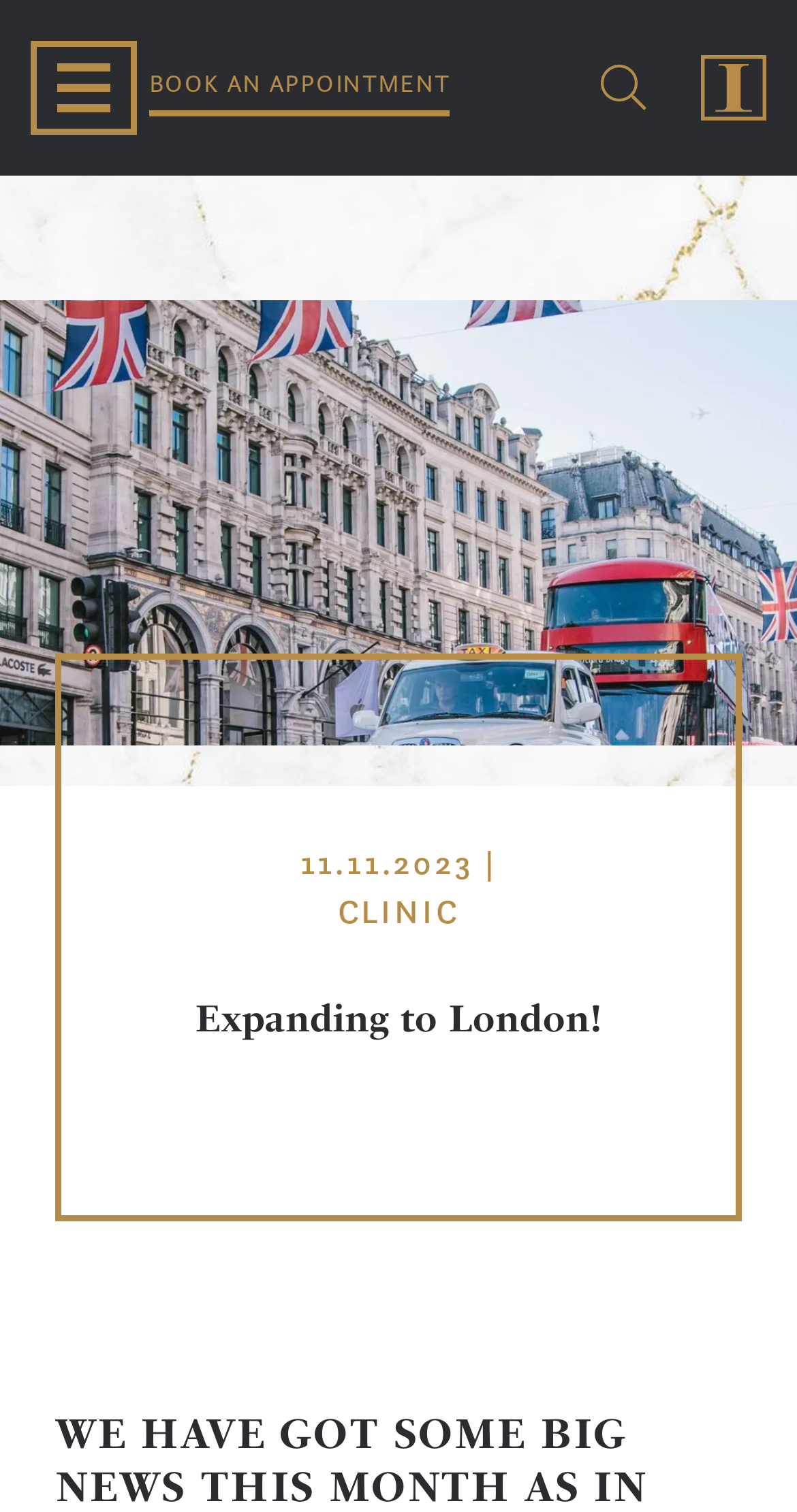Describe every aspect of the webpage comprehensively.

The webpage is about Infinity Aesthetics, a doctor-led aesthetics clinic in London. At the top left corner, there is a navigation toggle button. Next to it, on the top center, is a prominent "BOOK AN APPOINTMENT" button, which is also a link. On the top right corner, there are two links: "Search site" and "Infinity Aesthetics by Dr Owen Thomas", accompanied by an image with the same name.

Below the top section, there is a large image that spans the entire width of the page, showing an aesthetics doctor in Harley Street, London. This image takes up about half of the page's height.

In the lower half of the page, there is a section with a date "11.11.2023" and a label "CLINIC" next to it. Below this section, there is a heading that reads "Expanding to London!", which suggests that the clinic is expanding its services to London.